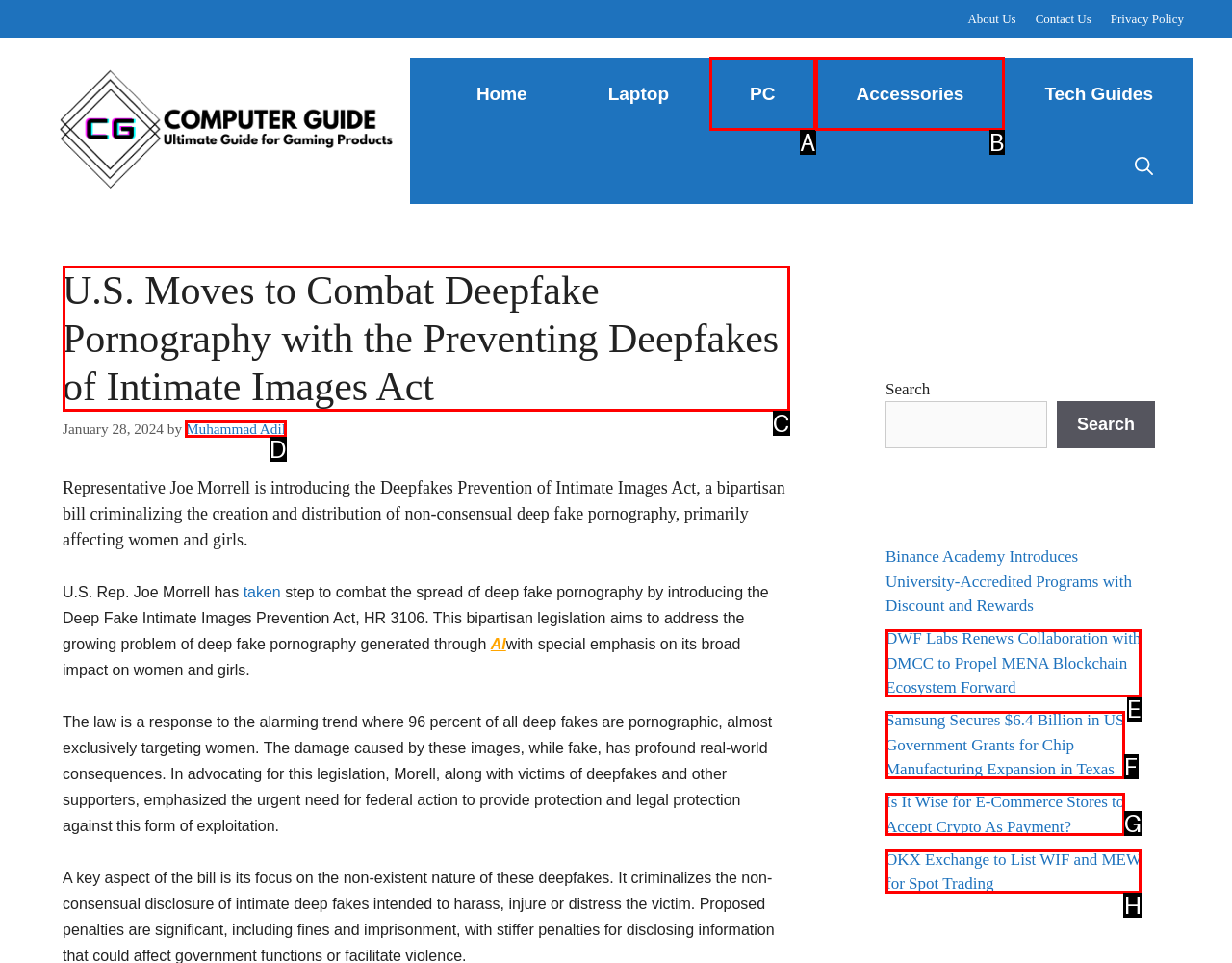Decide which HTML element to click to complete the task: Read the article about 'U.S. Moves to Combat Deepfake Pornography' Provide the letter of the appropriate option.

C